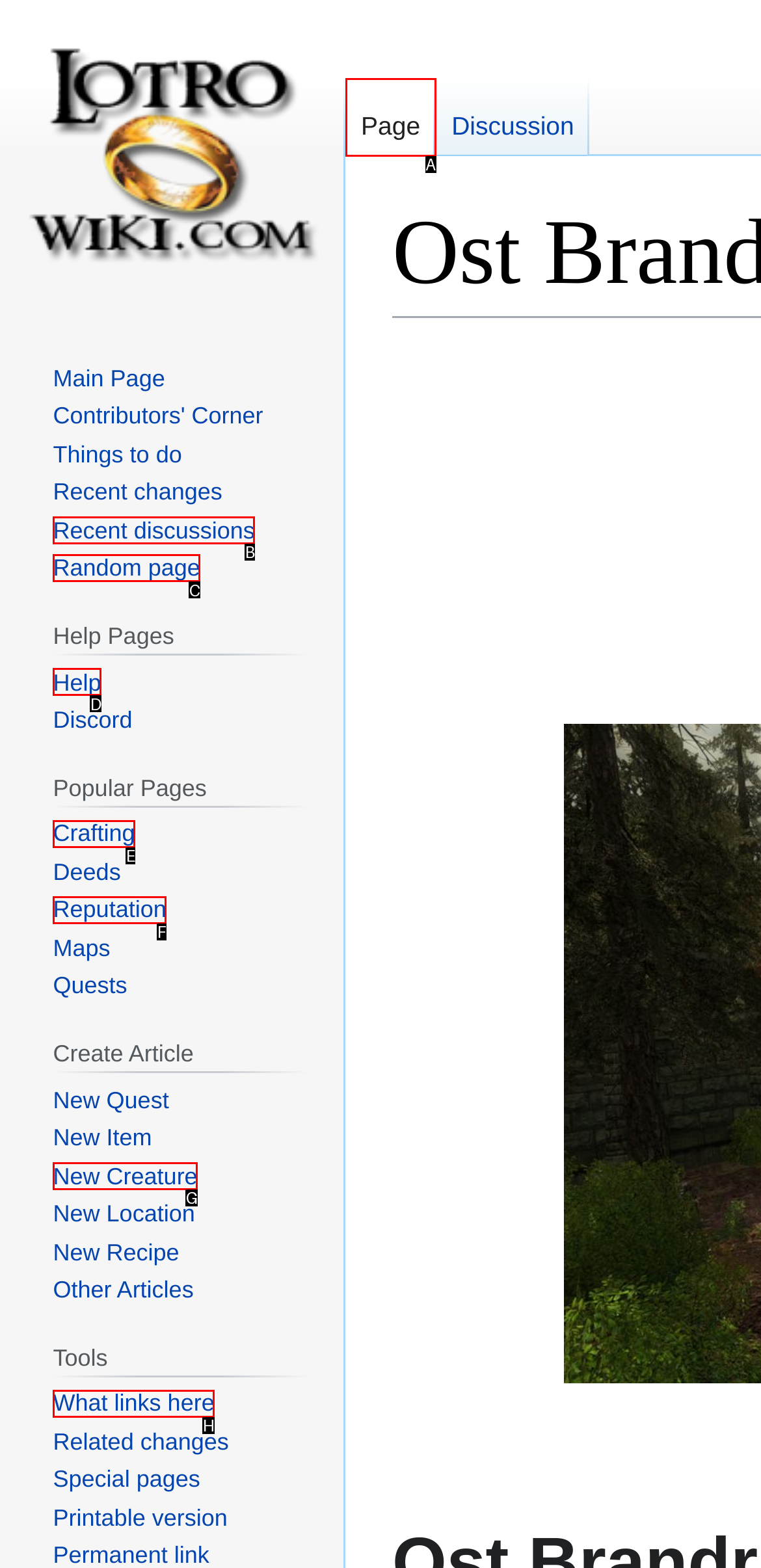Identify the UI element that corresponds to this description: What links here
Respond with the letter of the correct option.

H